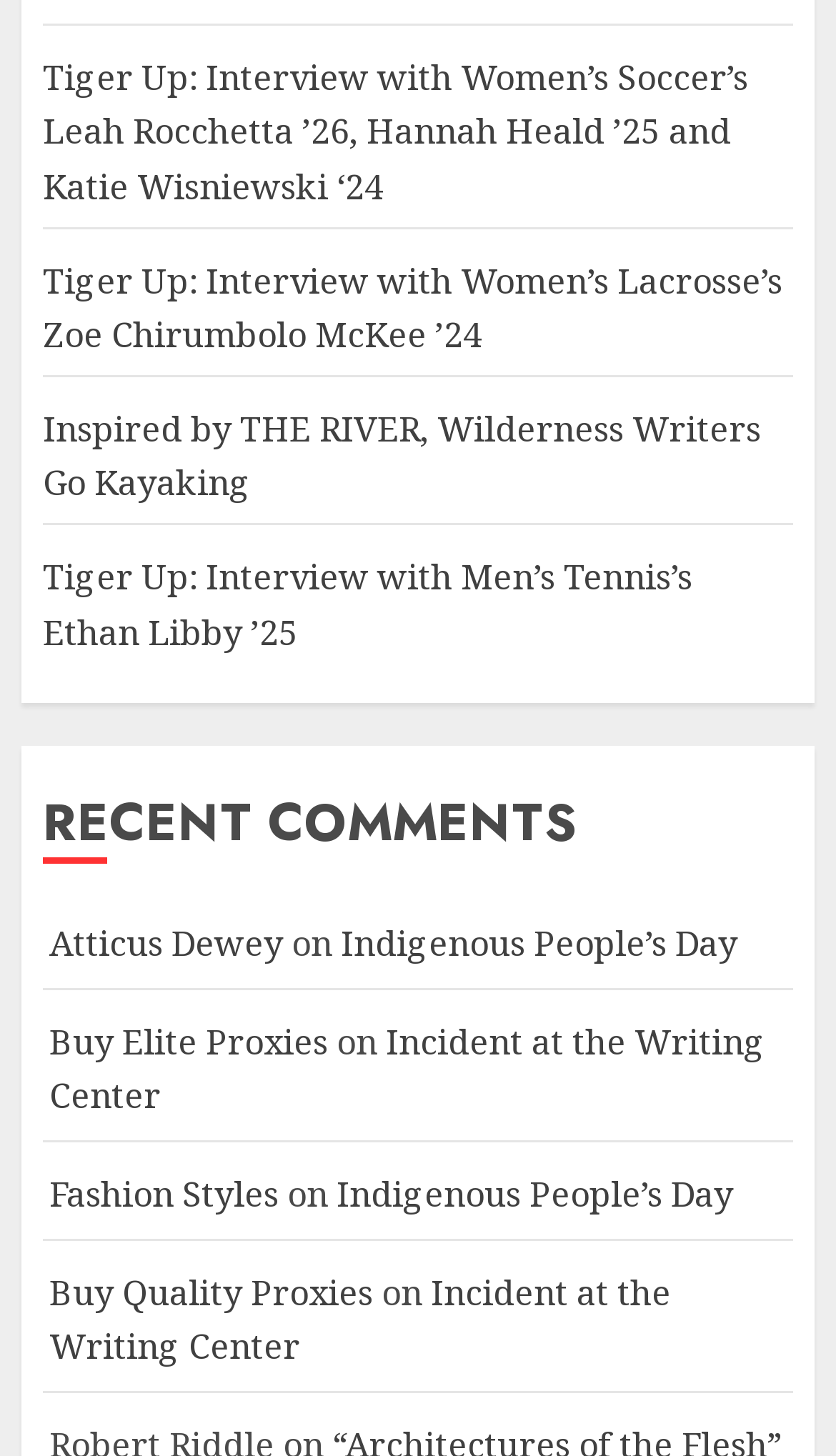Locate the bounding box of the UI element described in the following text: "Fashion Styles".

[0.059, 0.804, 0.333, 0.838]